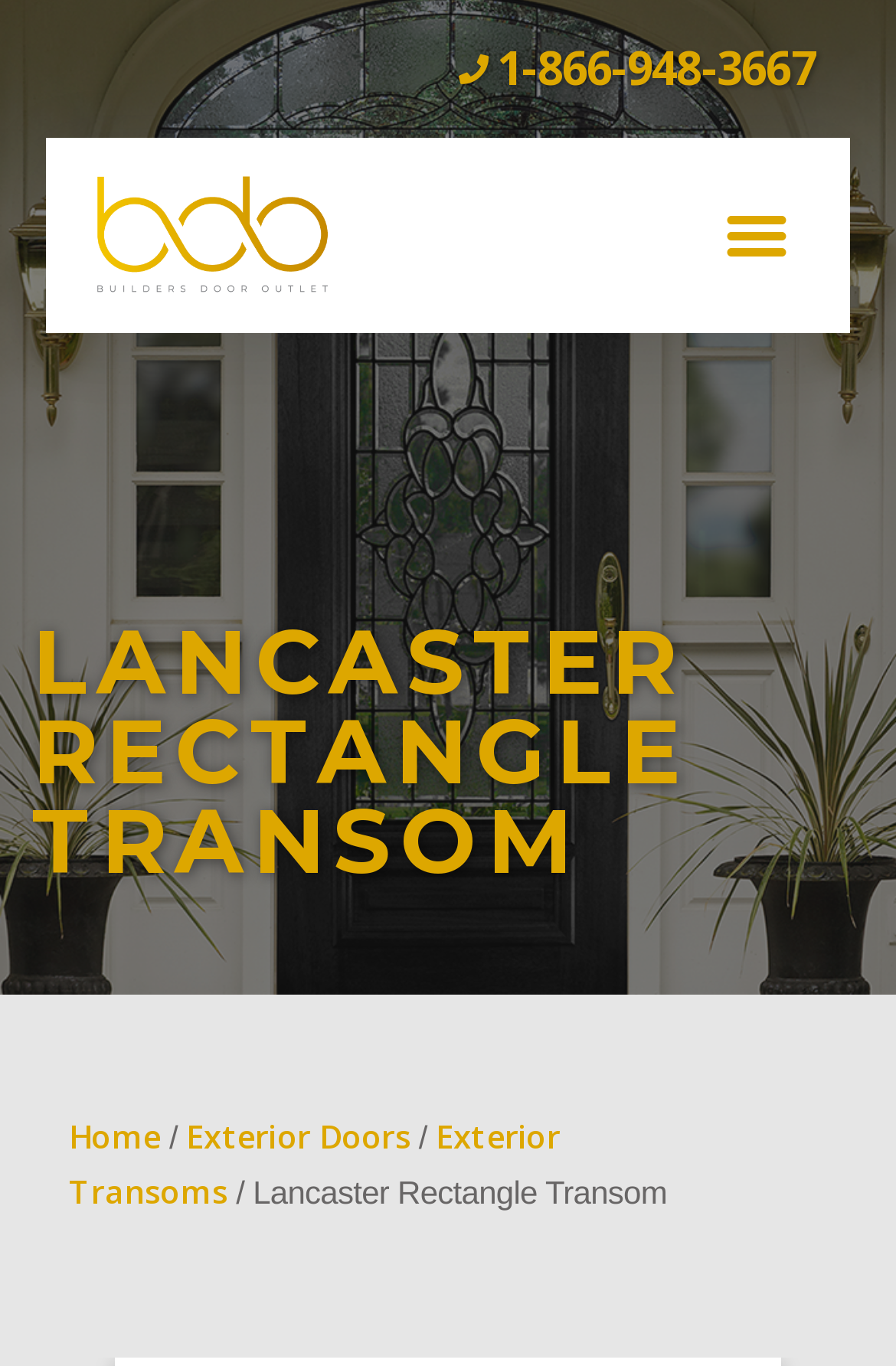Look at the image and write a detailed answer to the question: 
What is the text above the navigation menu?

I looked at the section above the navigation menu and found a heading with the text 'LANCASTER RECTANGLE TRANSOM'.